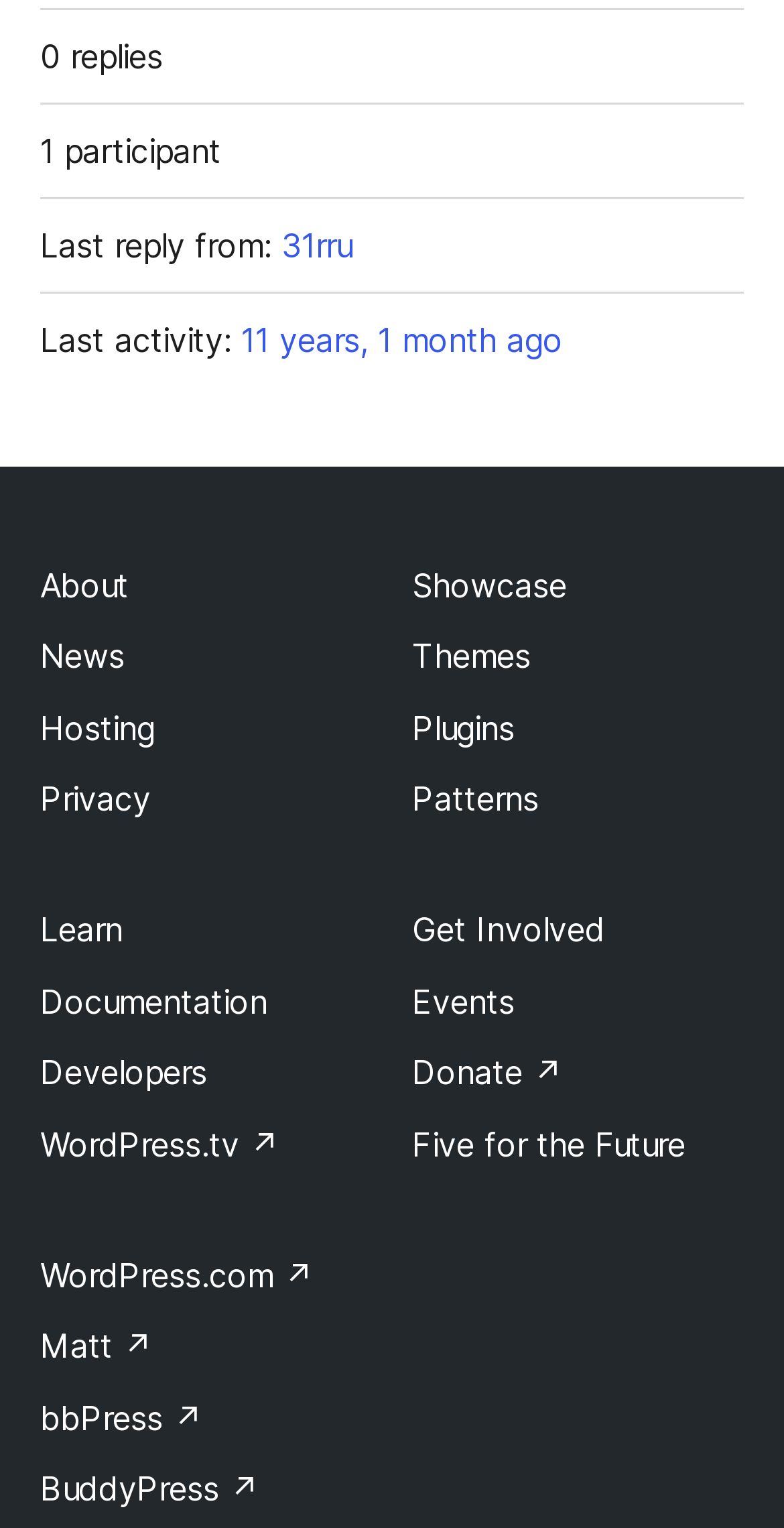Can you specify the bounding box coordinates of the area that needs to be clicked to fulfill the following instruction: "Click on AIR FORCE SOLAR ENERGY"?

None